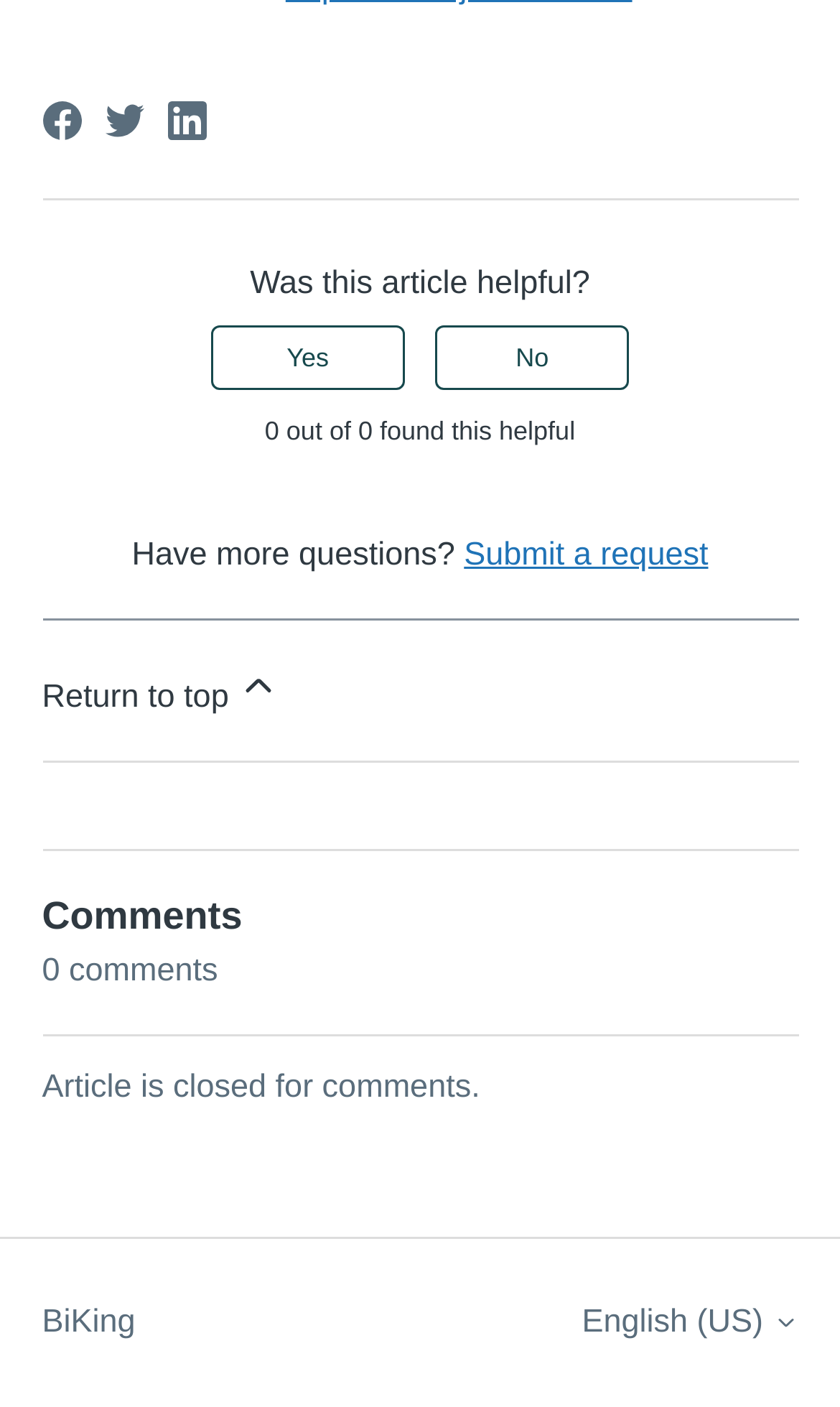Identify the bounding box coordinates for the UI element mentioned here: "No". Provide the coordinates as four float values between 0 and 1, i.e., [left, top, right, bottom].

[0.518, 0.232, 0.749, 0.278]